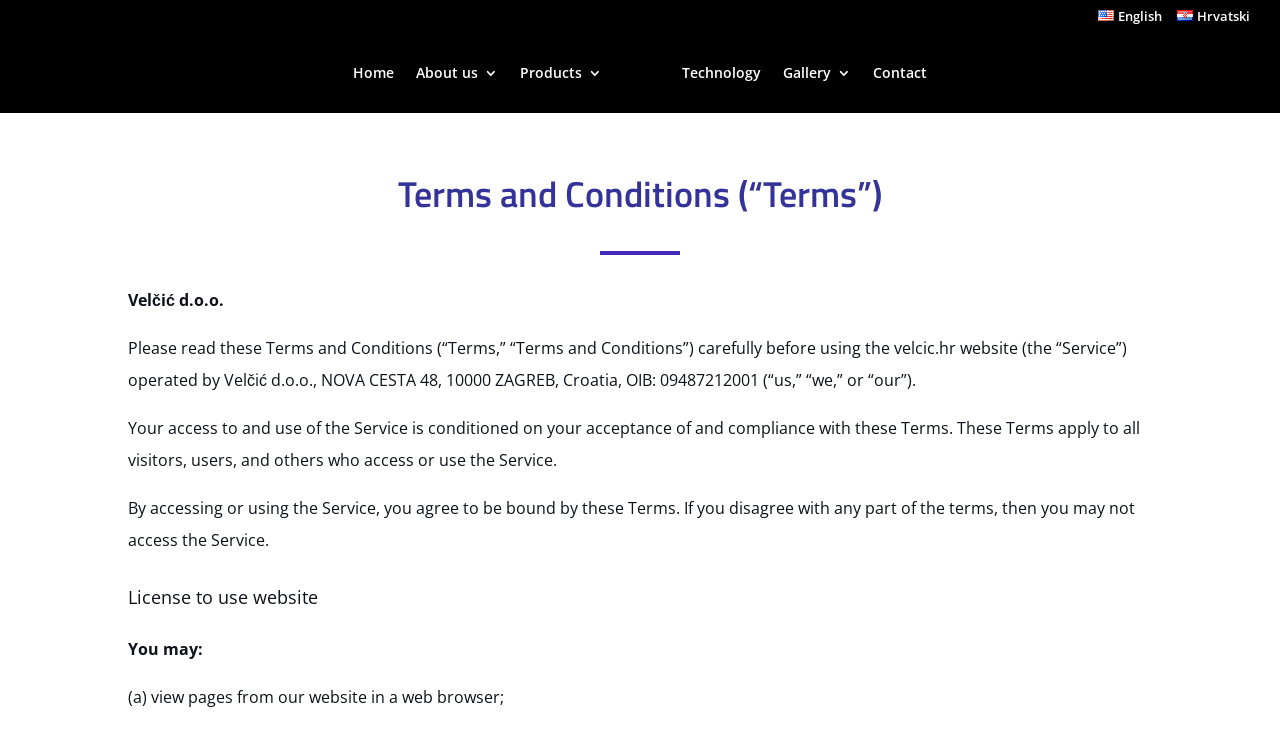Identify and provide the title of the webpage.

Terms and Conditions (“Terms”)